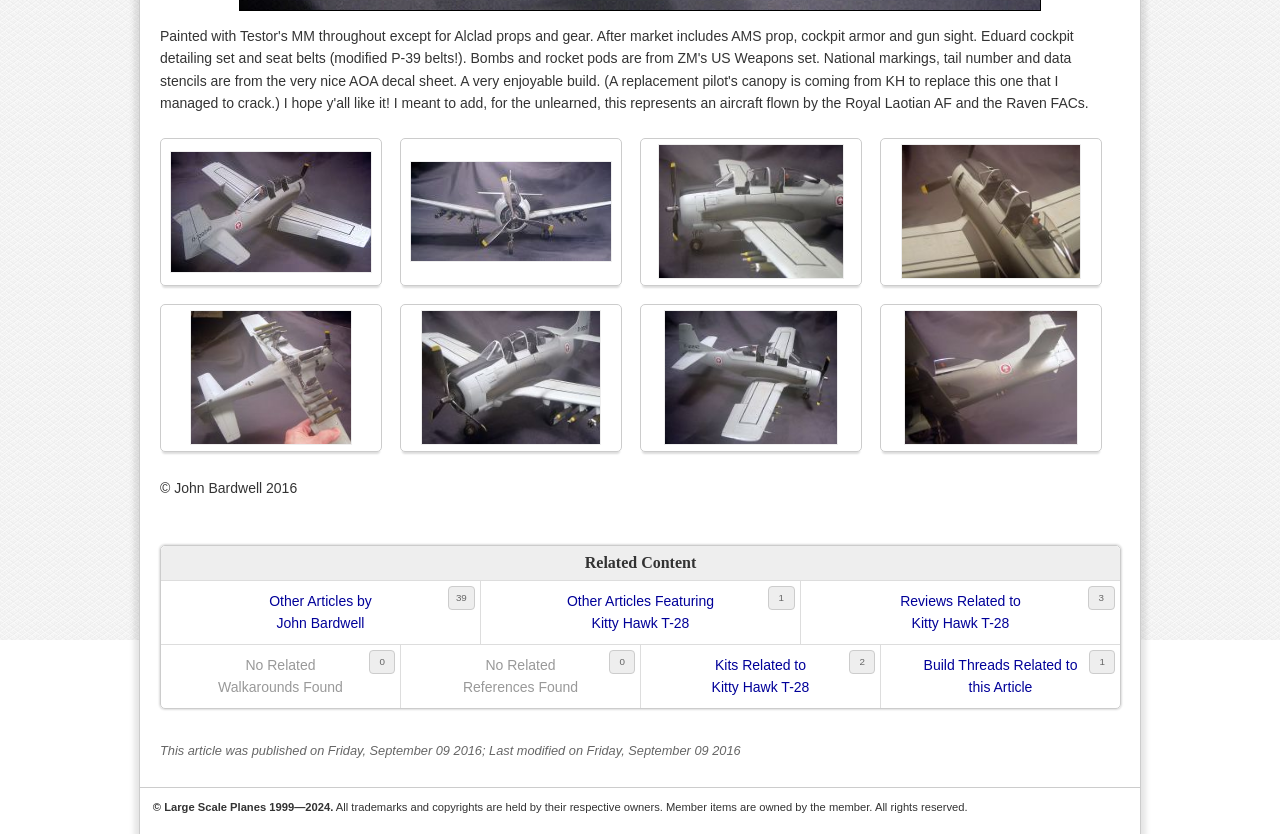Find the bounding box of the element with the following description: "No RelatedWalkarounds Found". The coordinates must be four float numbers between 0 and 1, formatted as [left, top, right, bottom].

[0.127, 0.774, 0.312, 0.847]